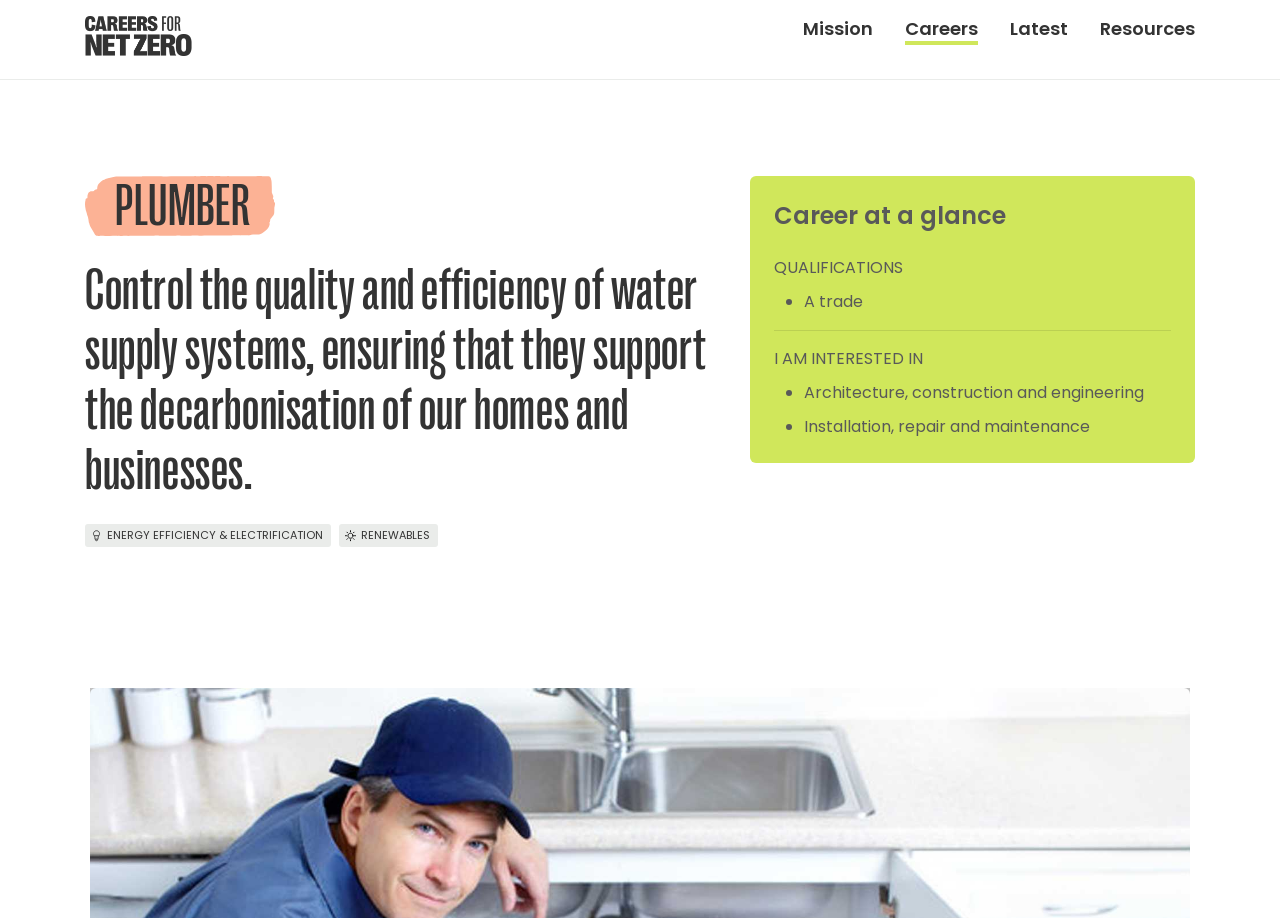Using the provided description: "Resources", find the bounding box coordinates of the corresponding UI element. The output should be four float numbers between 0 and 1, in the format [left, top, right, bottom].

[0.859, 0.017, 0.934, 0.045]